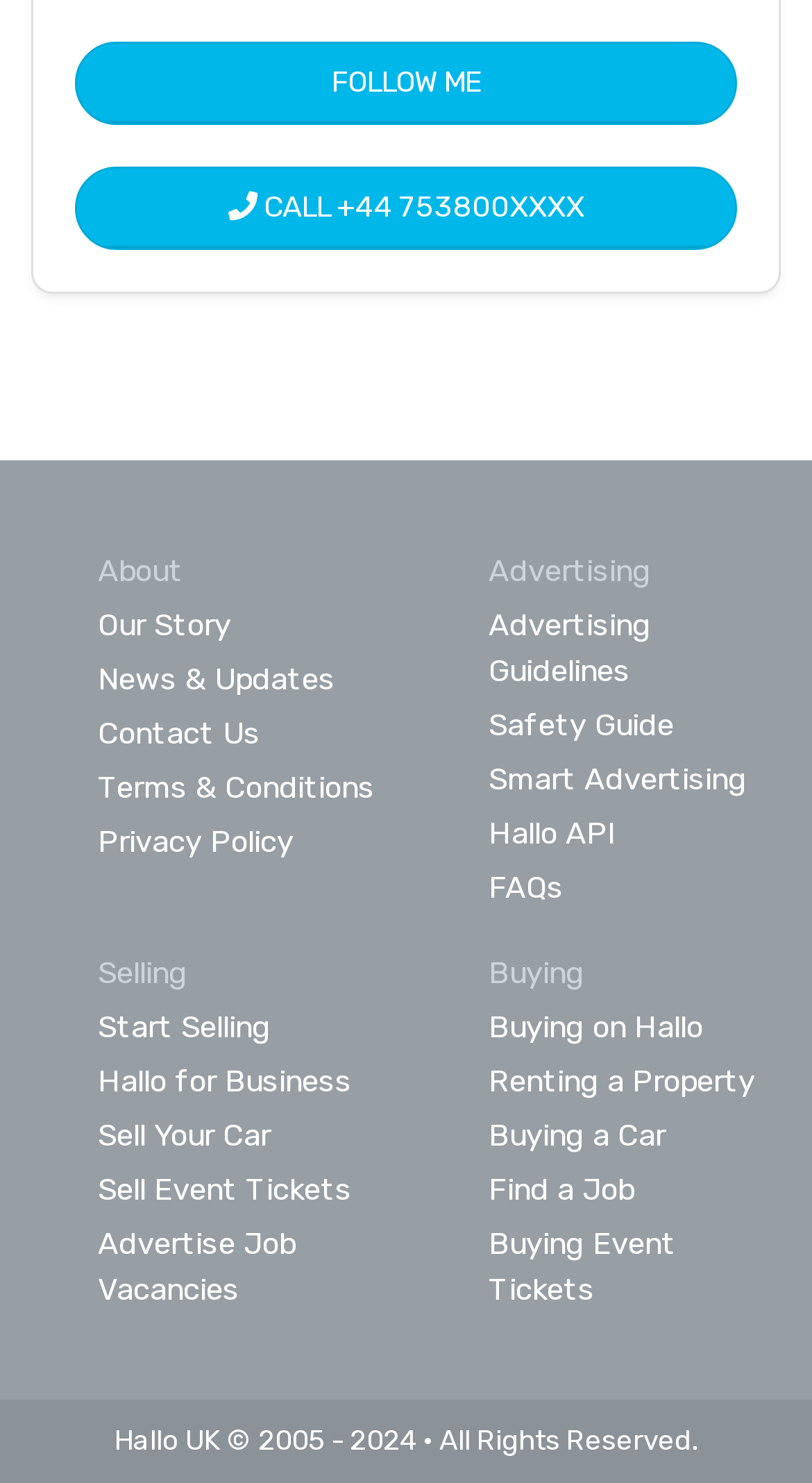How many links are there under the 'Advertising' category?
Using the image, give a concise answer in the form of a single word or short phrase.

4